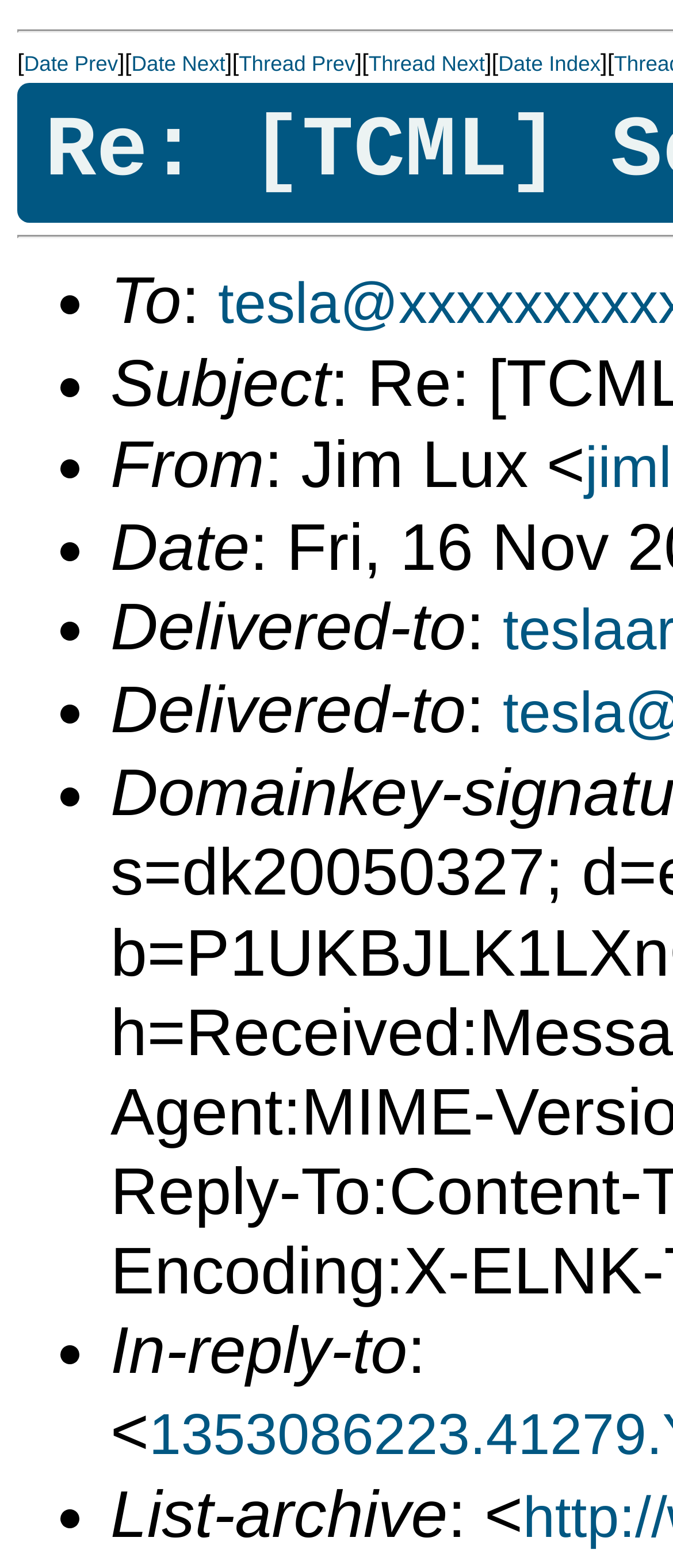Please find and generate the text of the main header of the webpage.

Re: [TCML] Science Fair Project